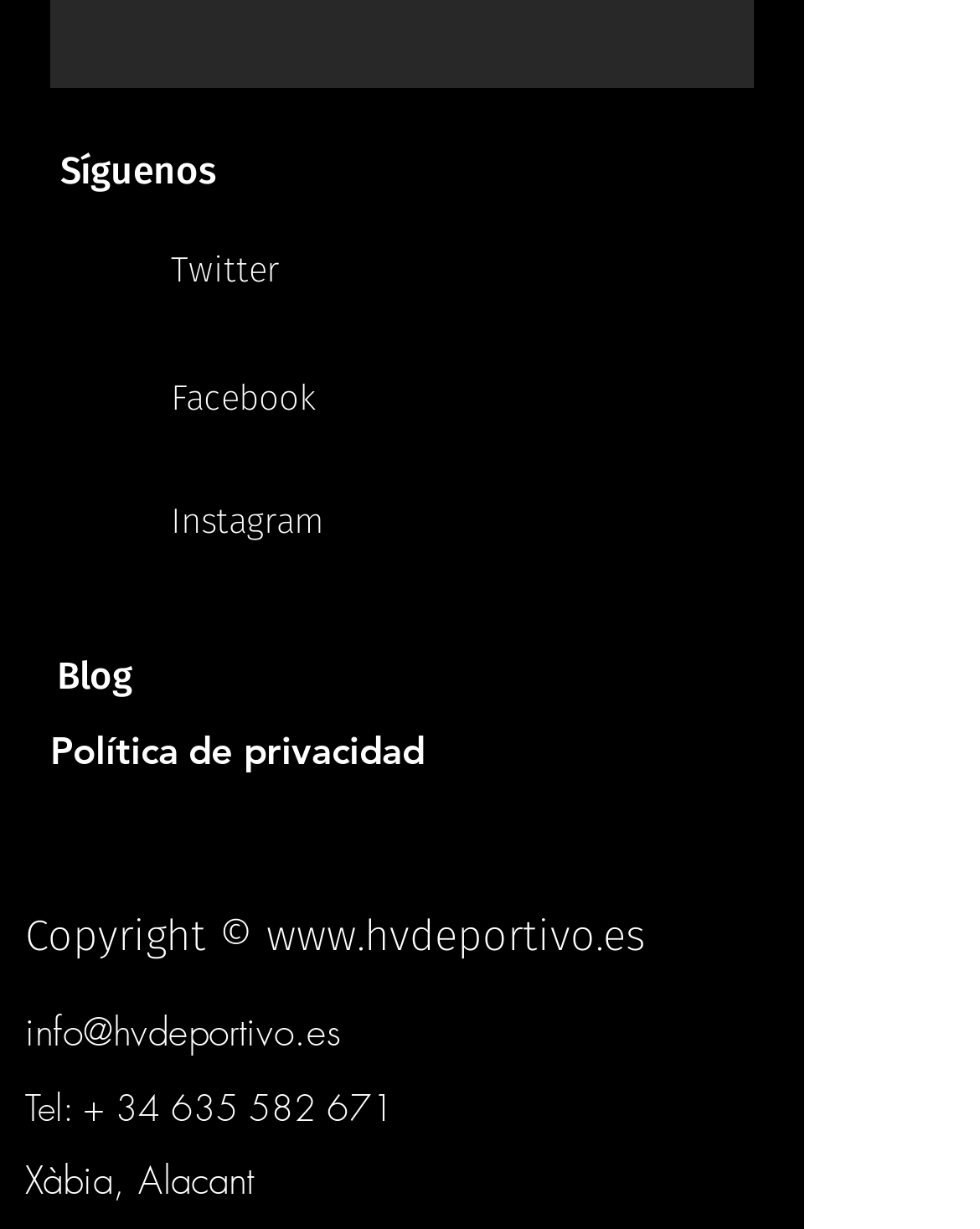Find the bounding box coordinates for the HTML element described in this sentence: "34 635 582 671". Provide the coordinates as four float numbers between 0 and 1, in the format [left, top, right, bottom].

[0.118, 0.881, 0.403, 0.92]